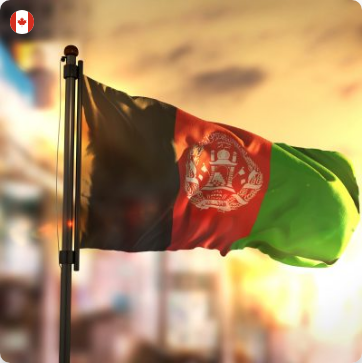Please answer the following question using a single word or phrase: What is at the center of the flag?

National emblem